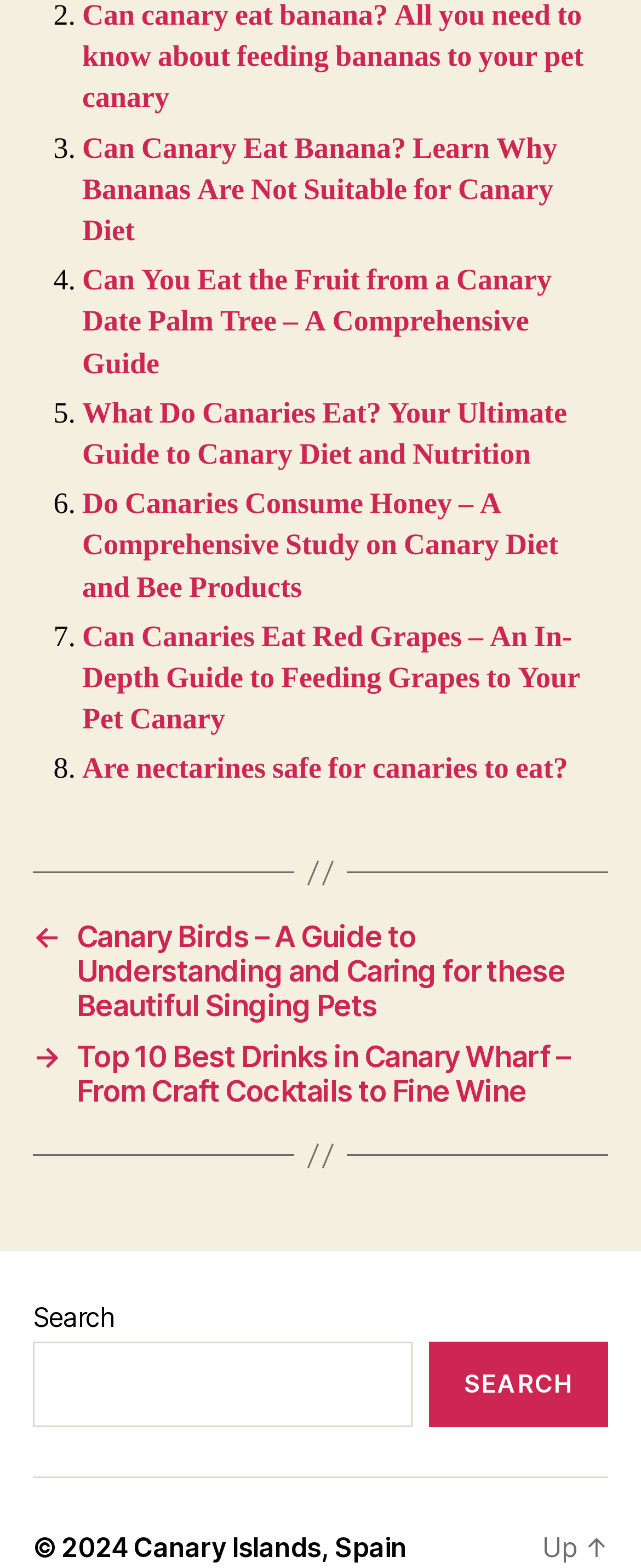Using the element description provided, determine the bounding box coordinates in the format (top-left x, top-left y, bottom-right x, bottom-right y). Ensure that all values are floating point numbers between 0 and 1. Element description: Canary Islands, Spain

[0.208, 0.977, 0.635, 0.998]